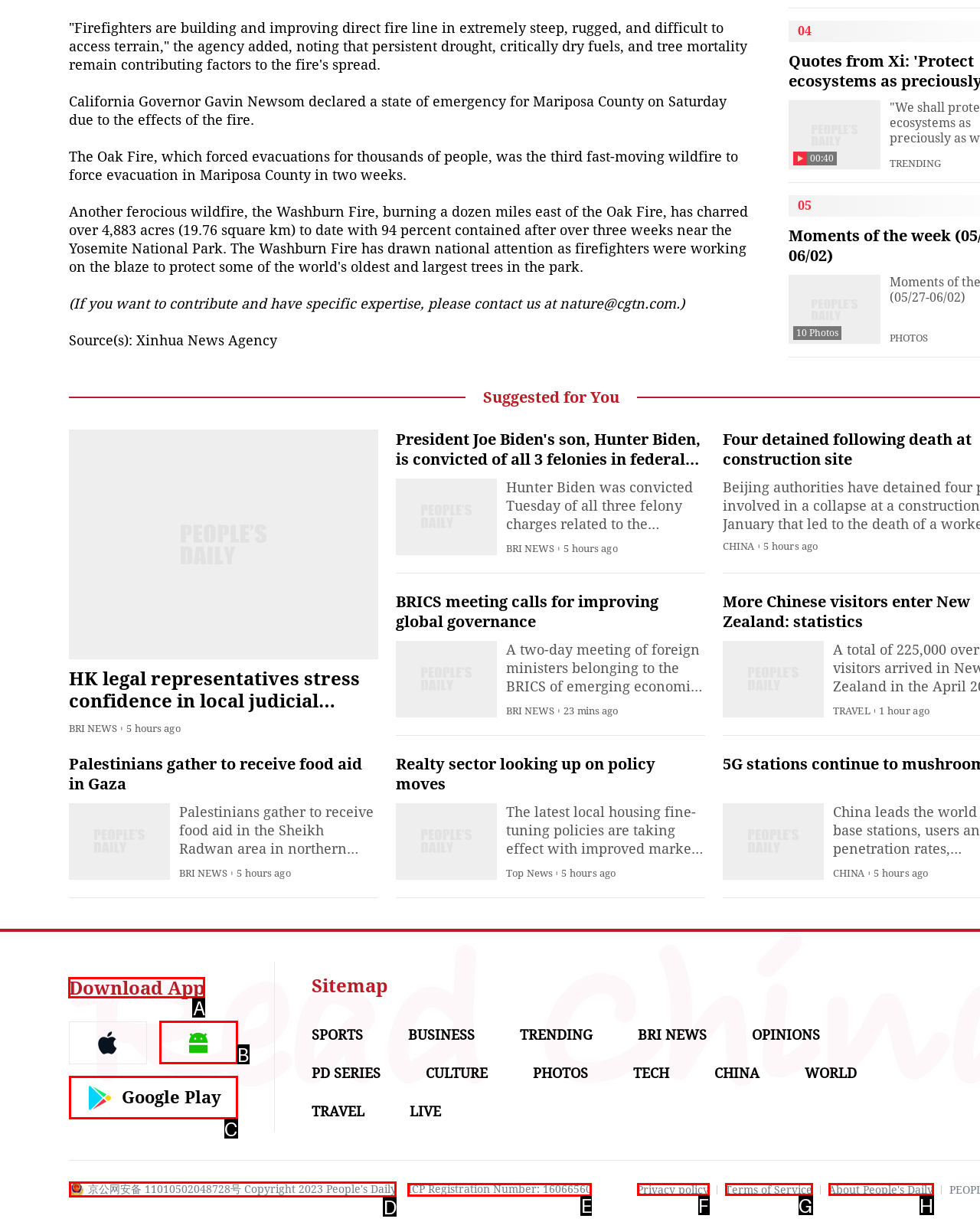To complete the task: Download App, select the appropriate UI element to click. Respond with the letter of the correct option from the given choices.

A